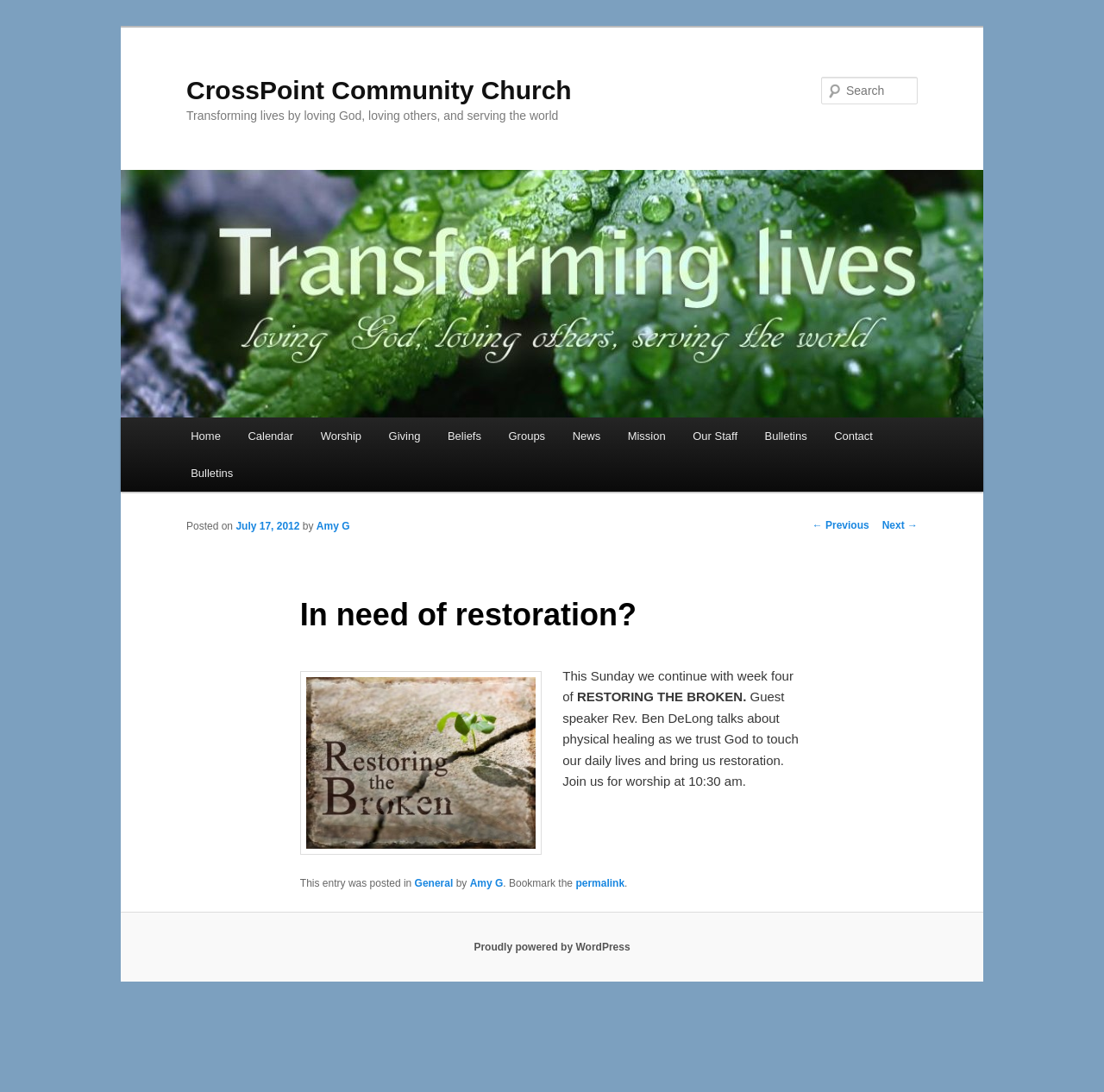Determine the bounding box coordinates of the area to click in order to meet this instruction: "Contact the church".

[0.743, 0.382, 0.803, 0.416]